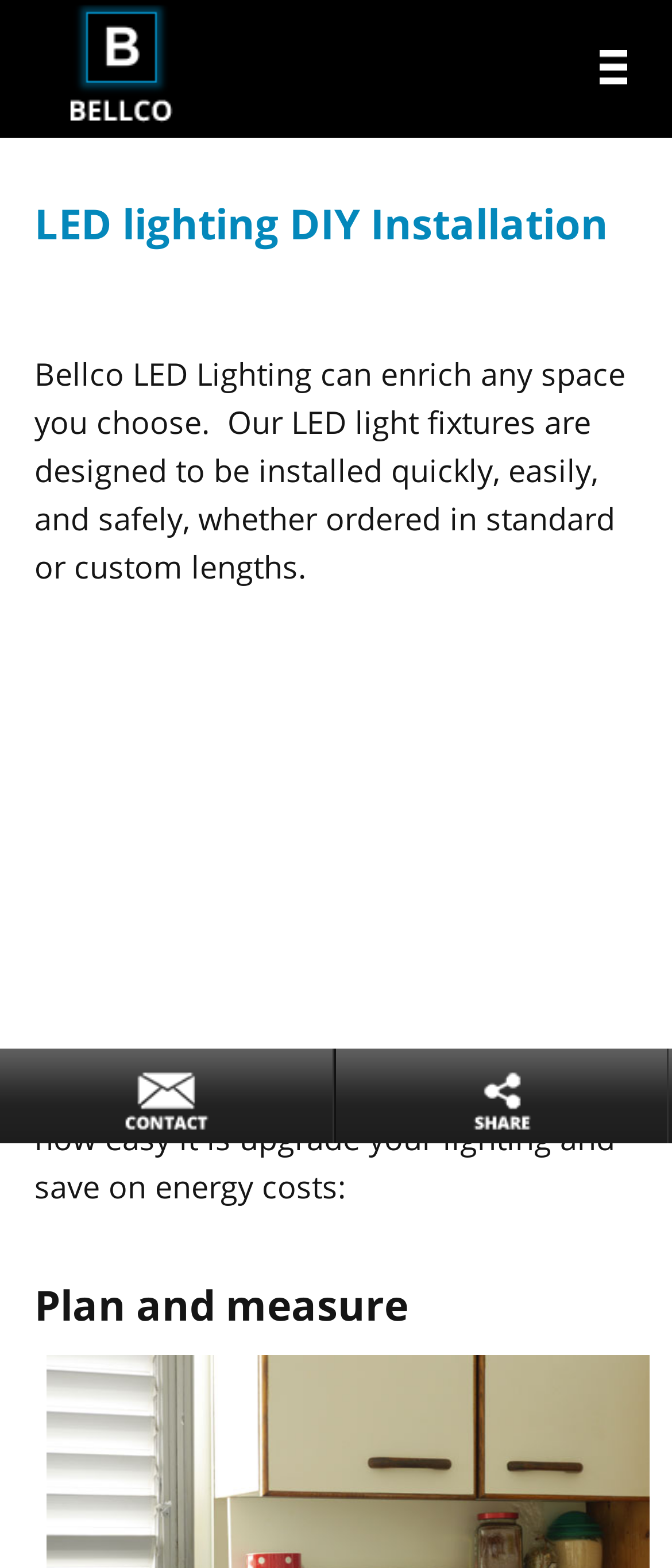Given the element description alt="Menu" title="Menu", specify the bounding box coordinates of the corresponding UI element in the format (top-left x, top-left y, bottom-right x, bottom-right y). All values must be between 0 and 1.

[0.849, 0.02, 0.977, 0.064]